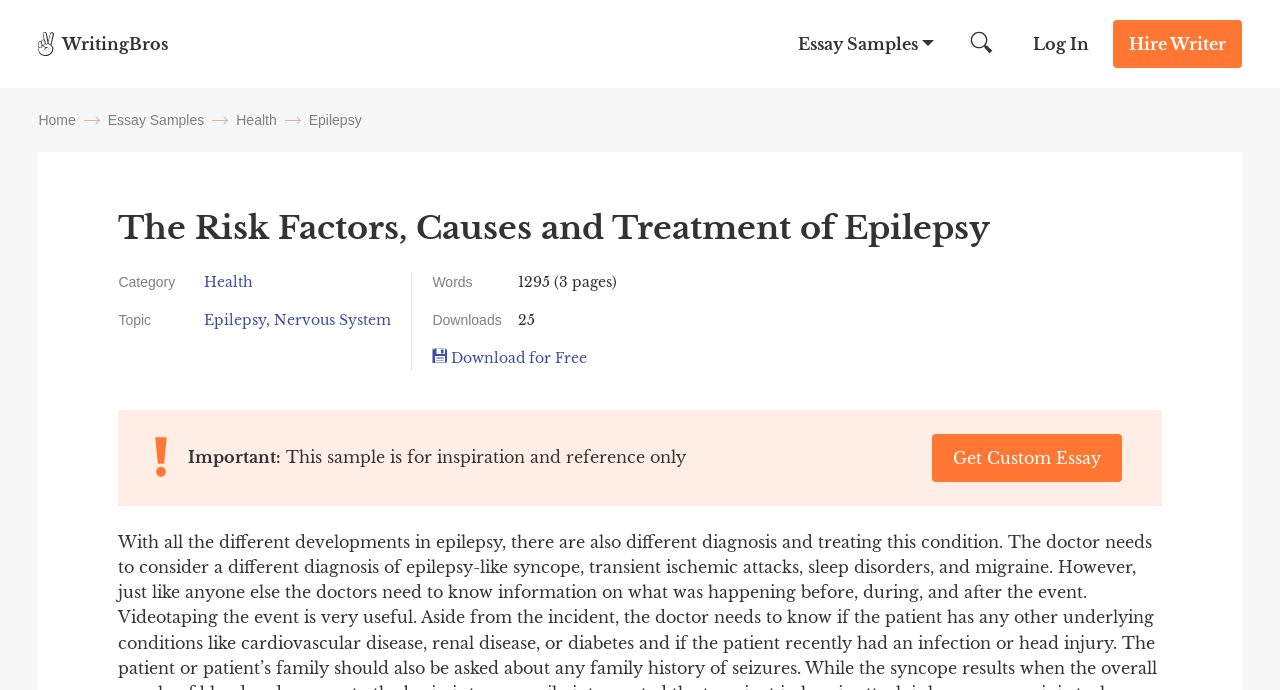From the webpage screenshot, predict the bounding box of the UI element that matches this description: "August 2022".

None